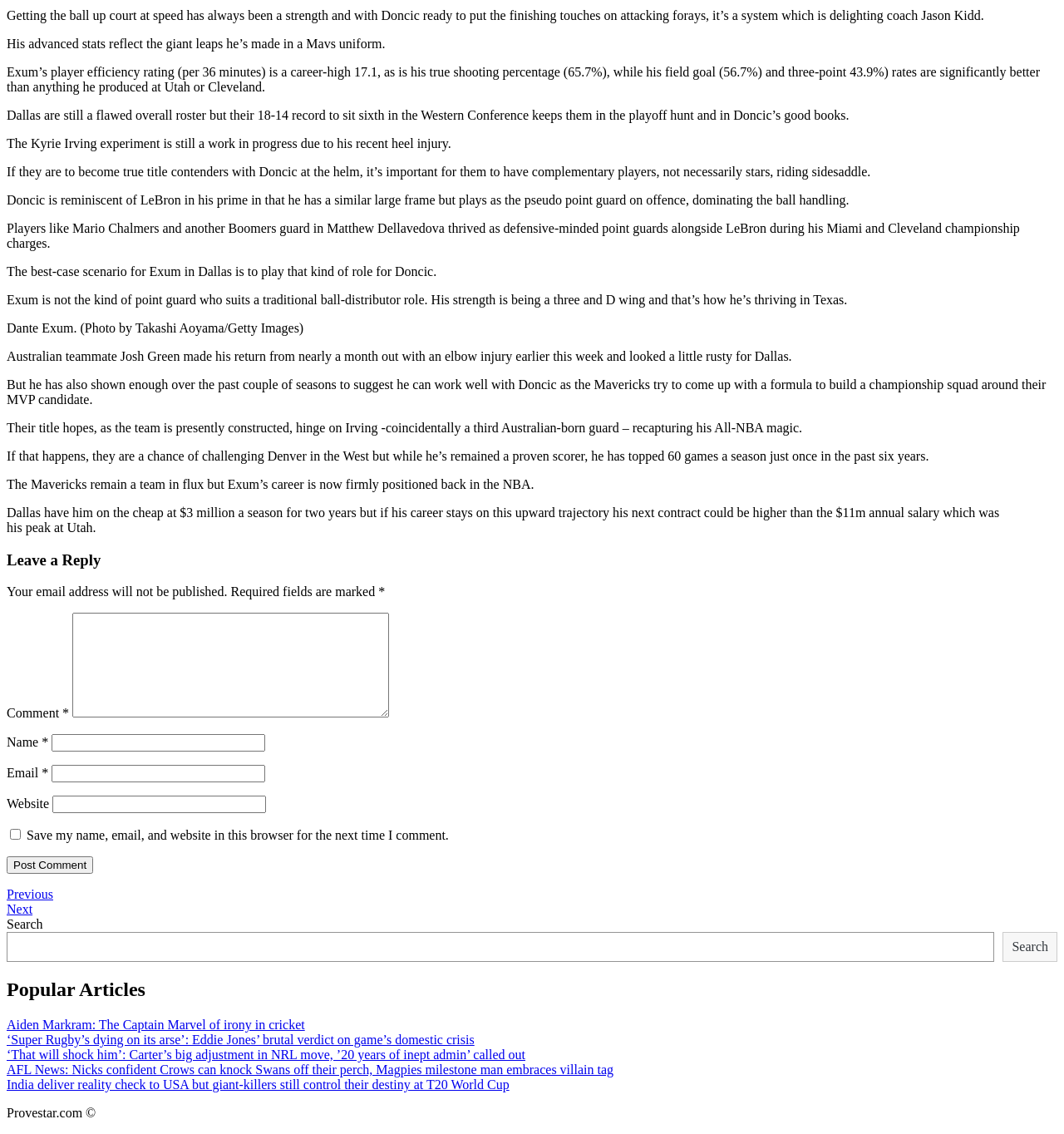Please provide a short answer using a single word or phrase for the question:
Who is the coach of the Mavericks?

Jason Kidd